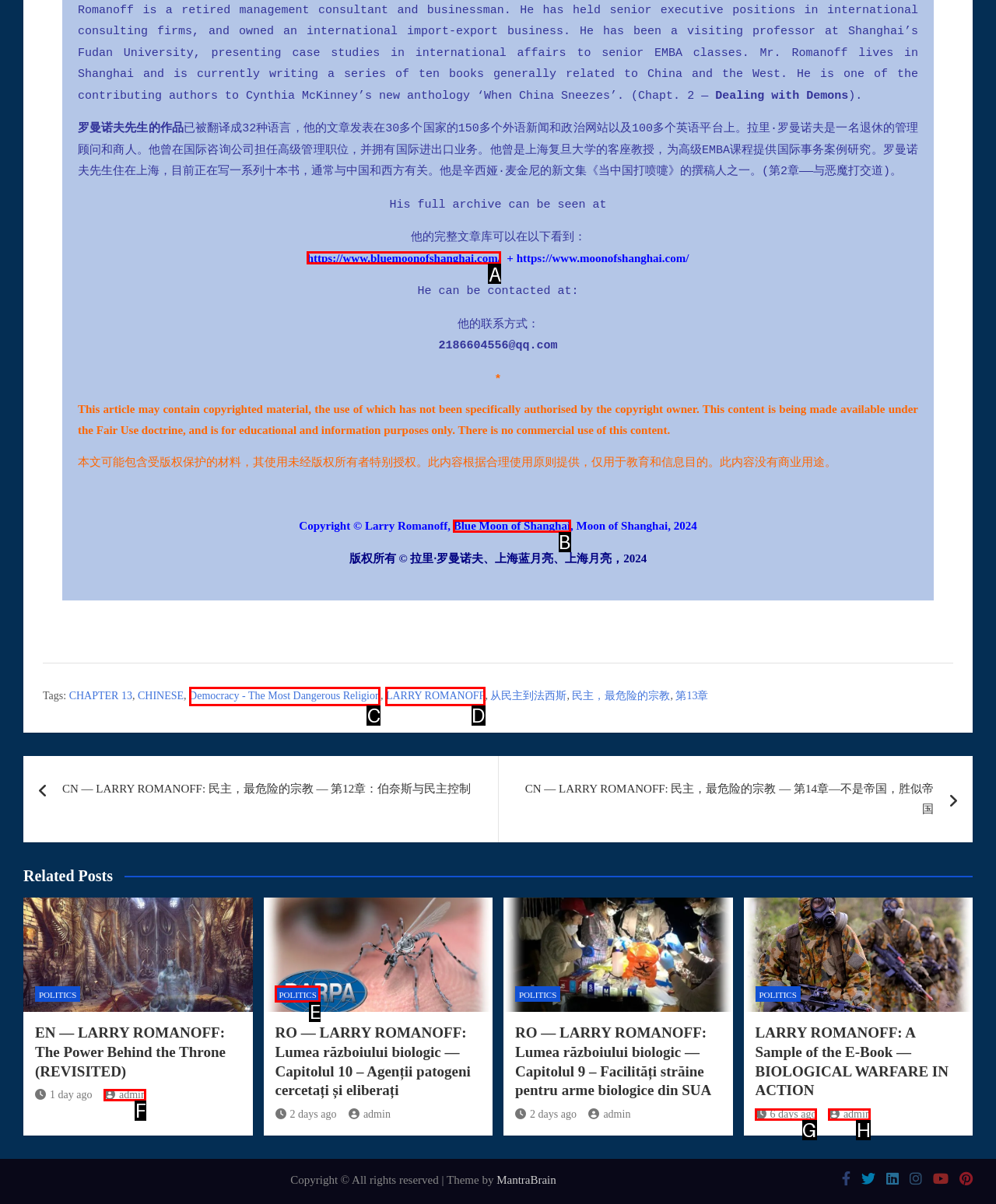From the available choices, determine which HTML element fits this description: LARRY ROMANOFF Respond with the correct letter.

D